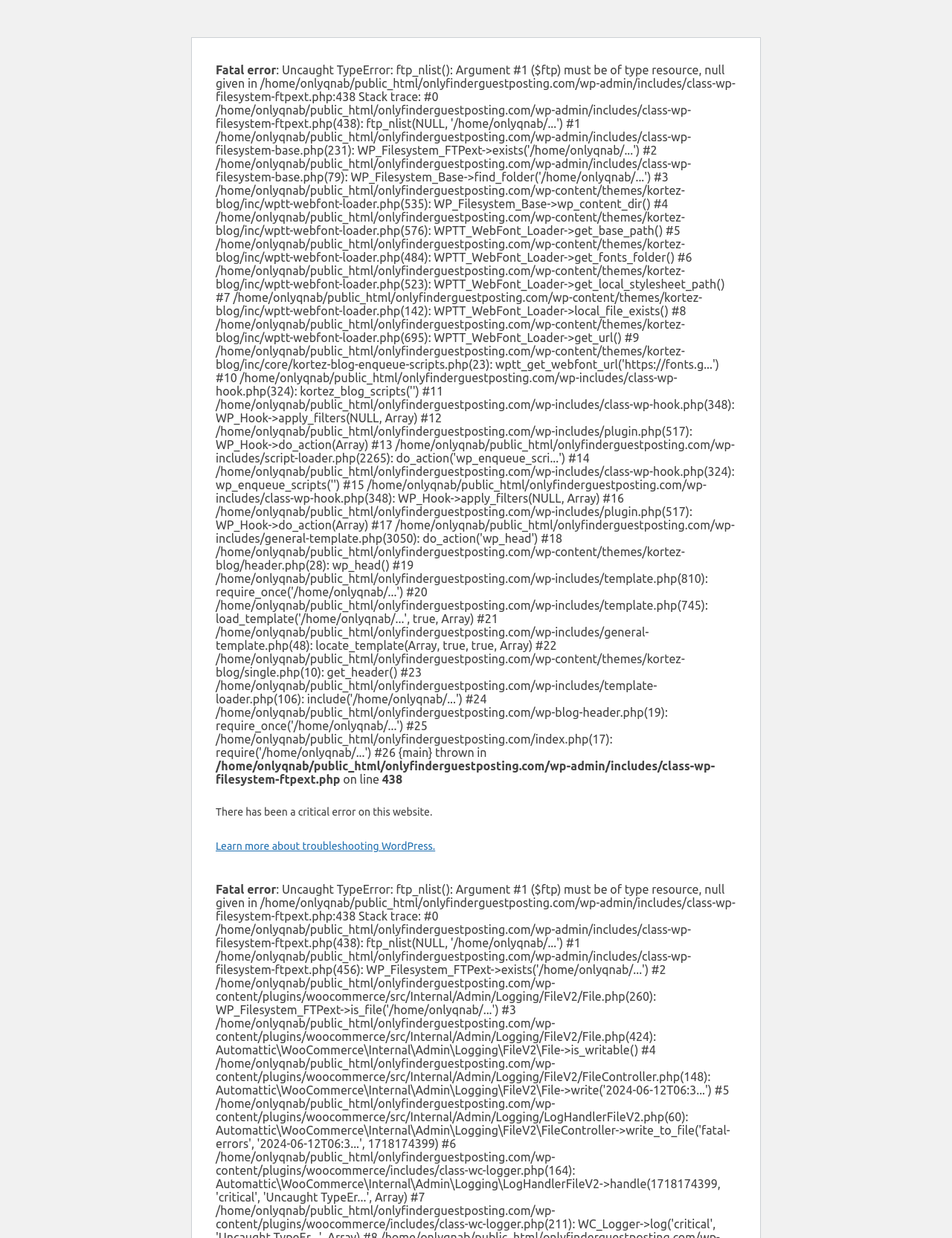What type of error is displayed on the webpage?
Please answer the question with a single word or phrase, referencing the image.

Fatal error